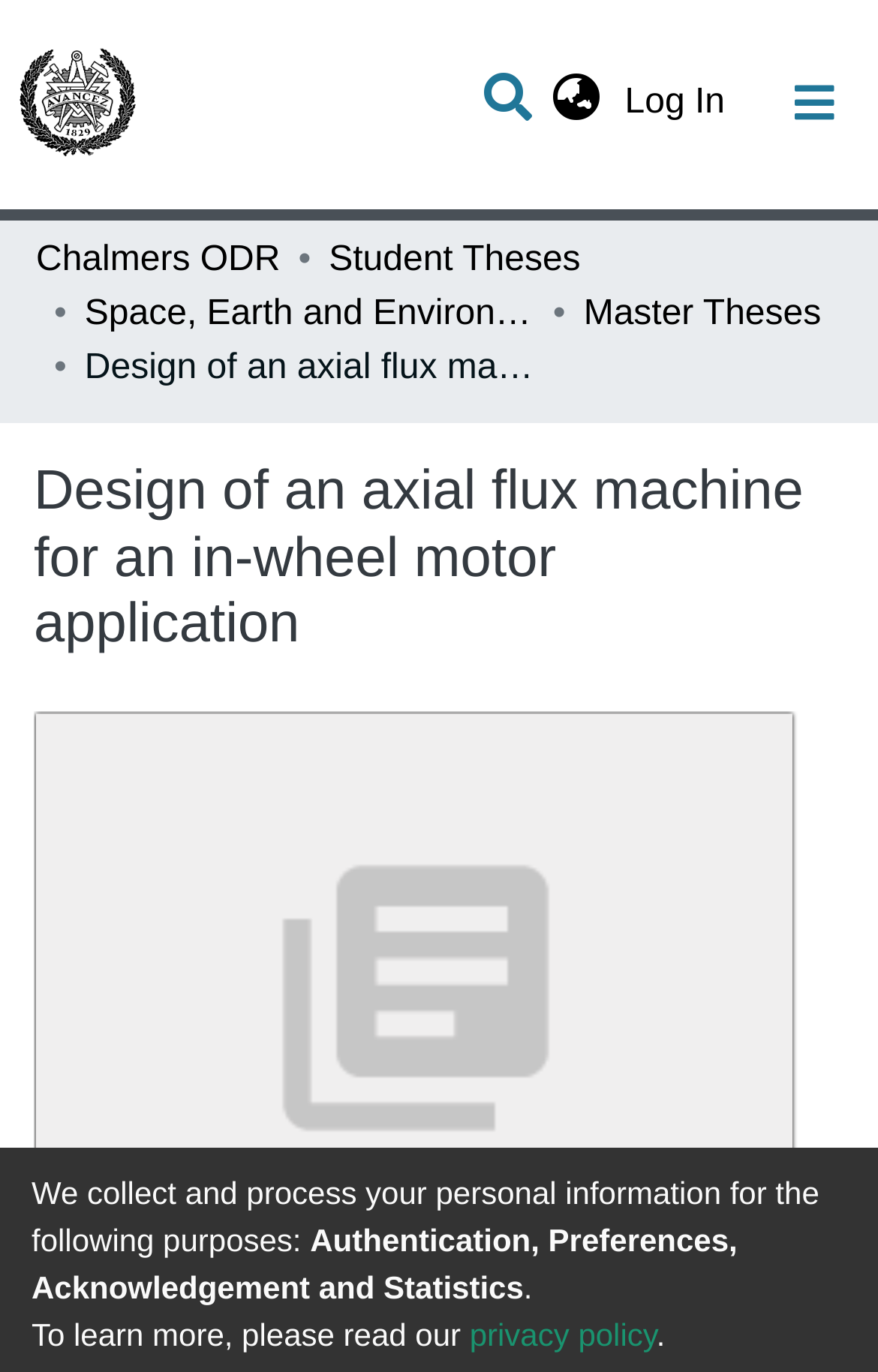Please identify the bounding box coordinates of where to click in order to follow the instruction: "Click the repository logo".

[0.021, 0.026, 0.156, 0.125]